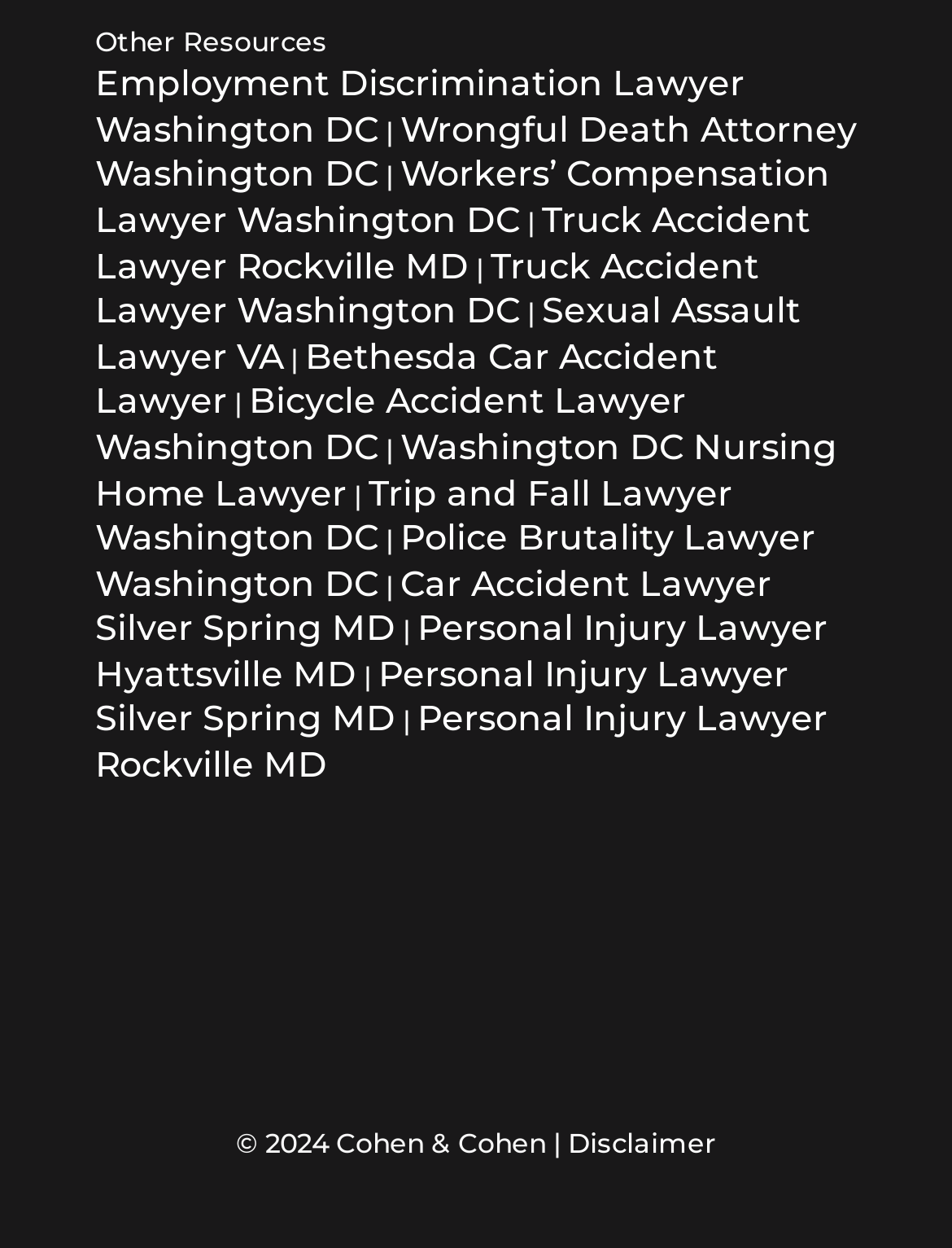Please specify the bounding box coordinates of the clickable region to carry out the following instruction: "Click on the '« Jan' link to navigate to the previous month". The coordinates should be four float numbers between 0 and 1, in the format [left, top, right, bottom].

None